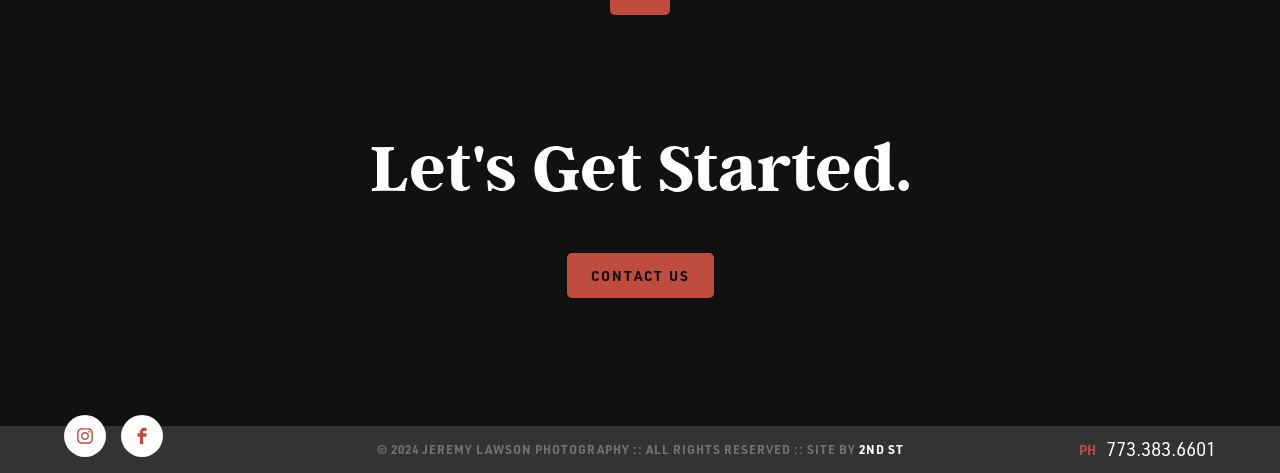Locate the bounding box of the UI element with the following description: "Contact Us".

[0.443, 0.534, 0.557, 0.629]